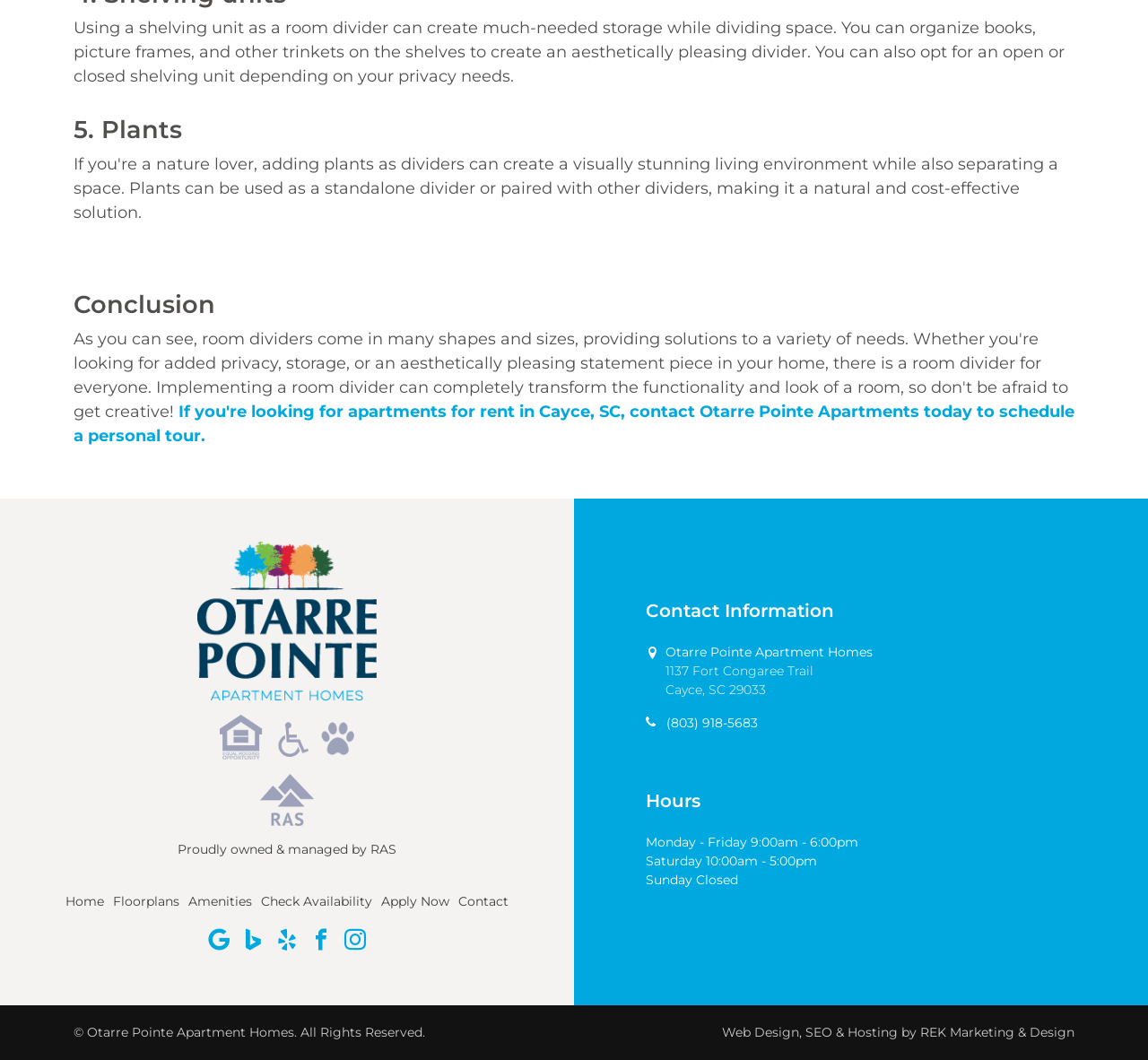Look at the image and write a detailed answer to the question: 
What is the name of the company that designed the website?

I found the answer by looking at the bottom of the webpage, where it says 'Web Design, SEO & Hosting by REK Marketing & Design'.